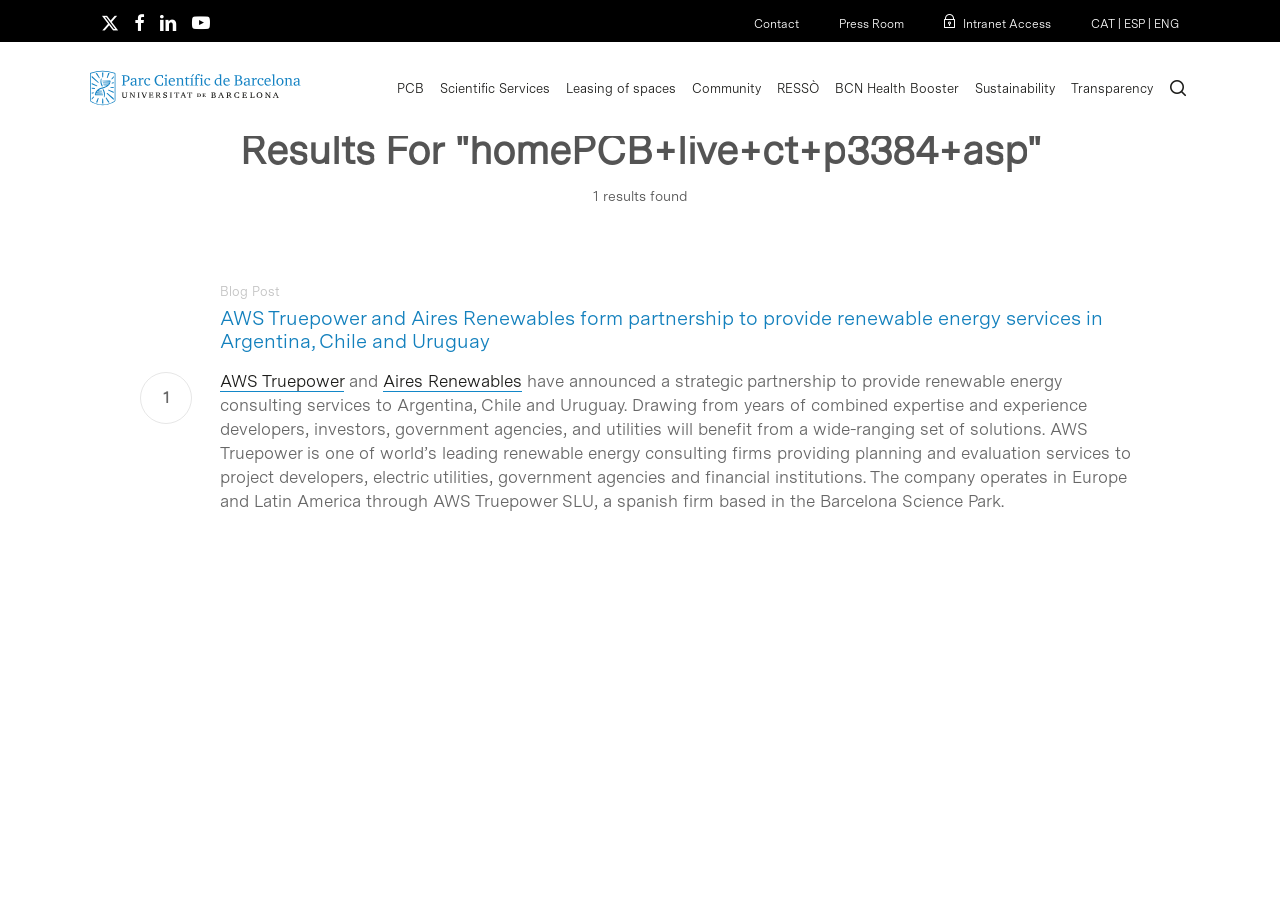Provide an in-depth caption for the contents of the webpage.

The webpage appears to be a search results page from the Parc Científic de Barcelona website. At the top, there are several links and icons, including a search icon, a contact link, a press room link, and language options. Below these, there is a search bar with a placeholder text "Search" and a button to close the search function.

The main content of the page is a search result list, with a heading that indicates one result was found for the search query "homePCB+live+ct+p3384+asp". The result is an article with a heading that reads "AWS Truepower and Aires Renewables form partnership to provide renewable energy services in Argentina, Chile and Uruguay Blog Post". The article has a brief summary and links to the companies mentioned, AWS Truepower and Aires Renewables.

On the left side of the page, there is a menu with links to various sections of the website, including PCB, Scientific Services, Leasing of spaces, Community, RESSÒ, BCN Health Booster, Sustainability, and Transparency. At the bottom right corner of the page, there is a button labeled "Menu".

There are a total of 7 links at the top of the page, 9 links in the menu on the left, and 1 article with 3 links in the main content area. There are also 2 images on the page, one of which is a logo for the Parc Científic de Barcelona.